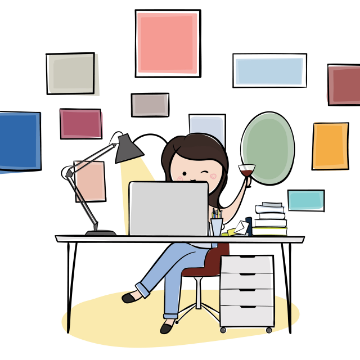Offer a detailed explanation of what is happening in the image.

The illustration depicts a cozy and creative workspace, where a young woman sits comfortably at her desk, working on a laptop. She has an air of relaxed concentration as she holds a glass of wine in one hand, suggesting a blend of work and leisure. The desk is neatly organized with a stack of books and various stationery items, including a coffee cup and a notepad, indicating her dedication to productivity. Behind her, a wall adorned with colorful art pieces and framed rectangles in soft pastel shades adds a vibrant, artistic touch to the environment, further reflecting her creative spirit. The overall scene conveys a sense of comfort and inspiration, perfect for those engaged in creative endeavors or remote work.